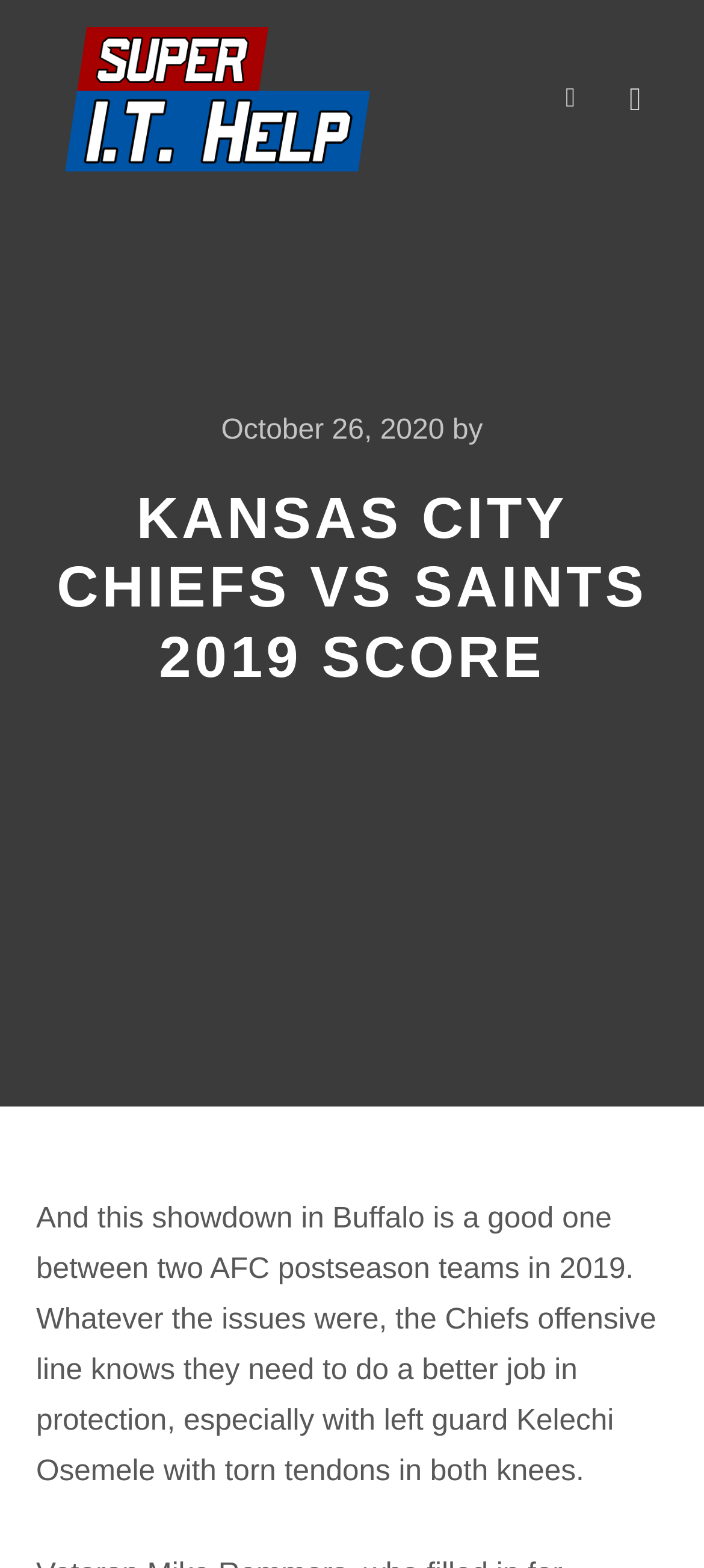Analyze the image and provide a detailed answer to the question: What is the date of the article?

I found the date of the article by looking at the time element on the webpage, which is located at coordinates [0.314, 0.265, 0.631, 0.284]. The static text inside this element is 'October 26, 2020', which indicates the date the article was published.